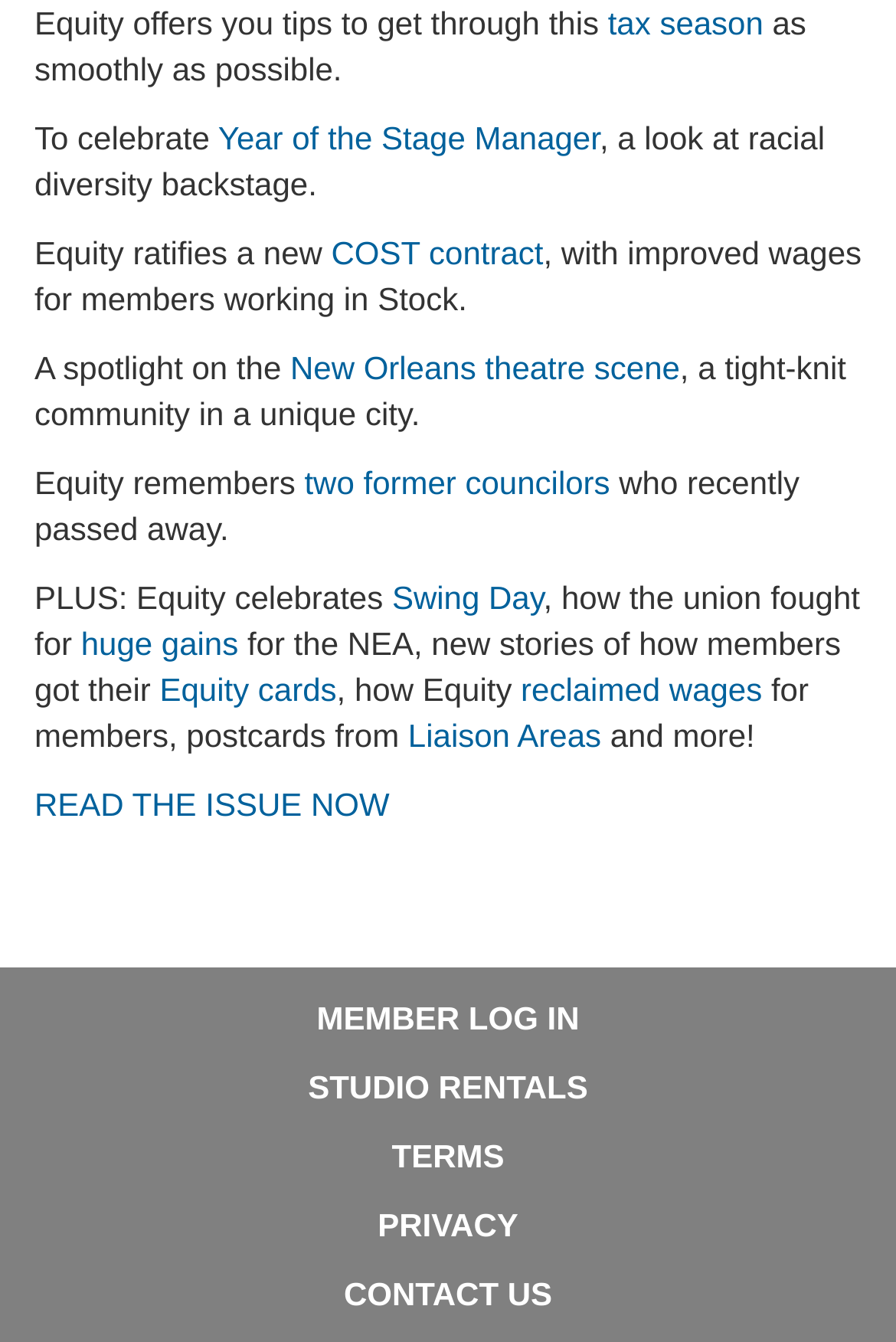Find the bounding box coordinates of the element's region that should be clicked in order to follow the given instruction: "Read the latest issue now". The coordinates should consist of four float numbers between 0 and 1, i.e., [left, top, right, bottom].

[0.038, 0.586, 0.435, 0.614]